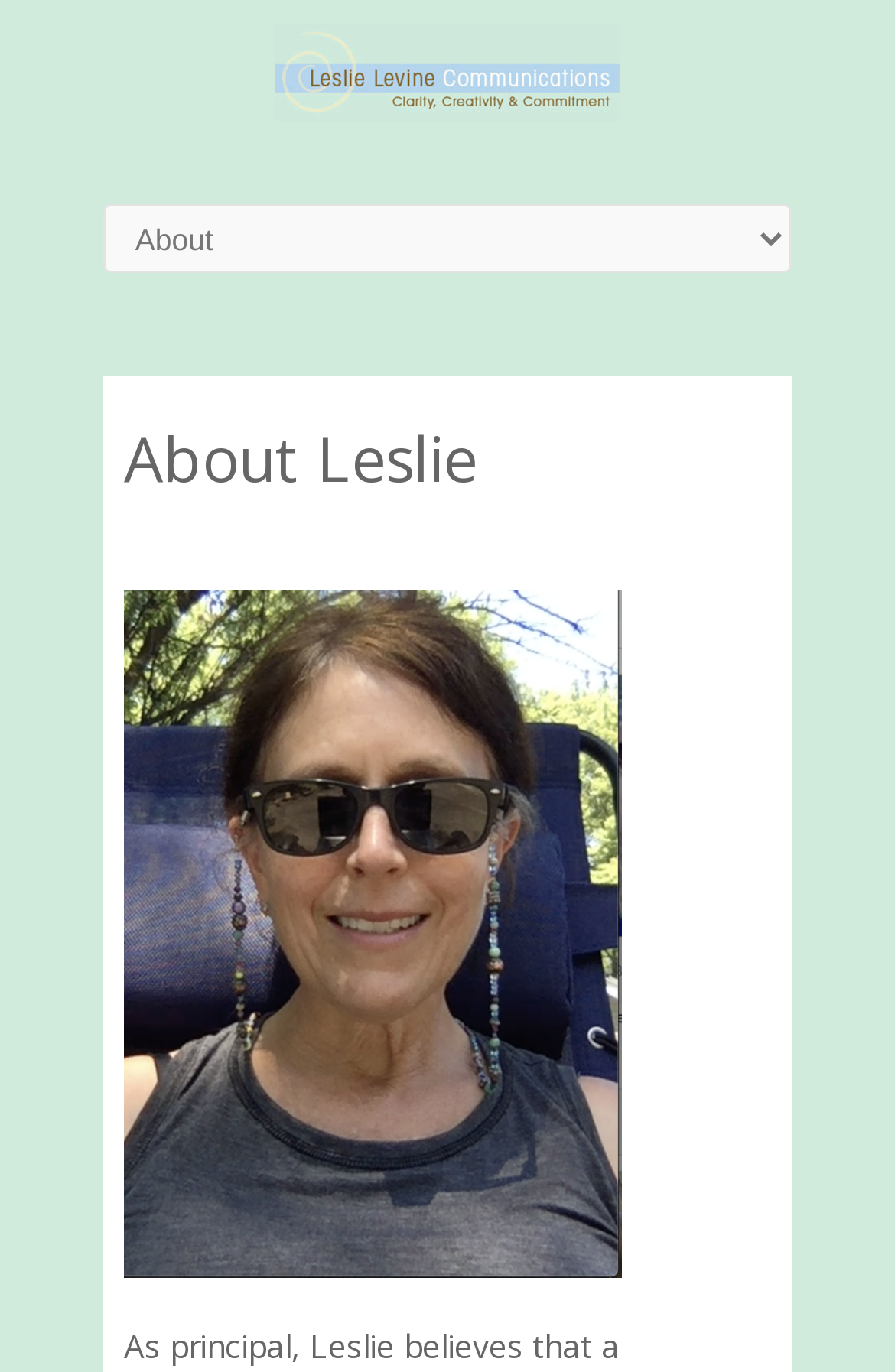Bounding box coordinates are given in the format (top-left x, top-left y, bottom-right x, bottom-right y). All values should be floating point numbers between 0 and 1. Provide the bounding box coordinate for the UI element described as: title="Clarity, Creativity & Commitment"

[0.308, 0.017, 0.692, 0.097]